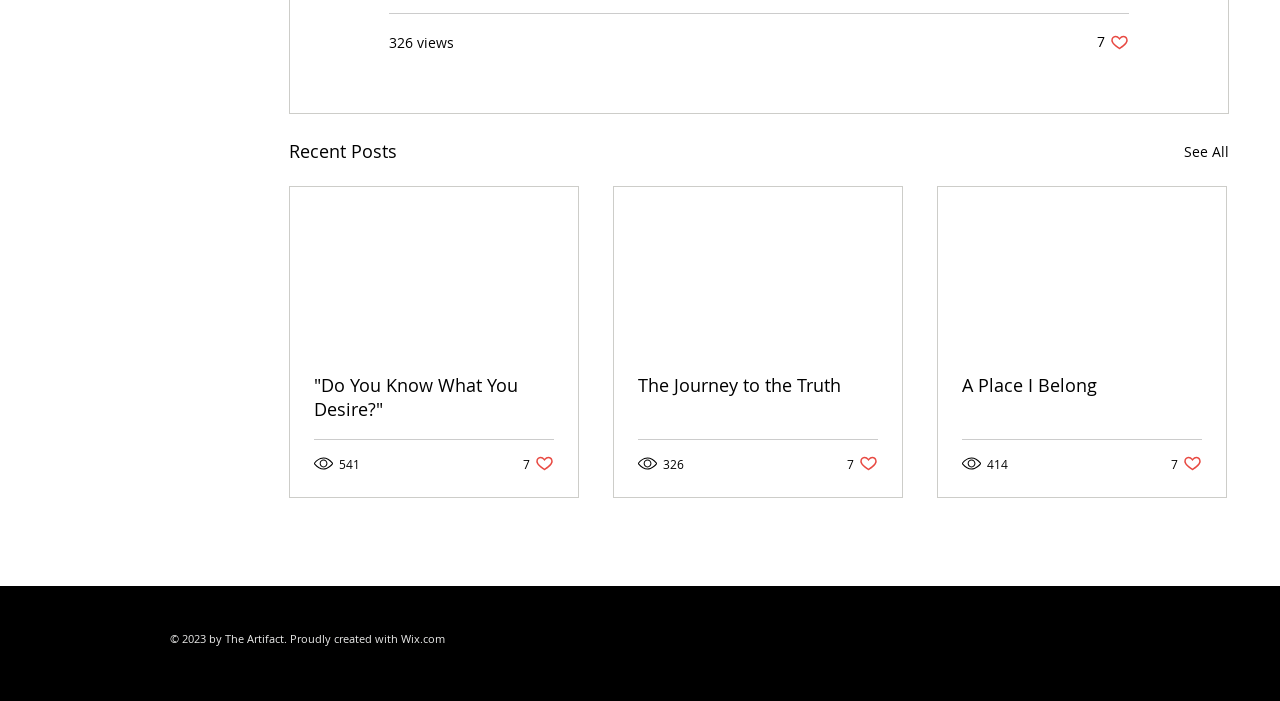Identify the bounding box of the UI component described as: "parent_node: A Place I Belong".

[0.733, 0.267, 0.958, 0.498]